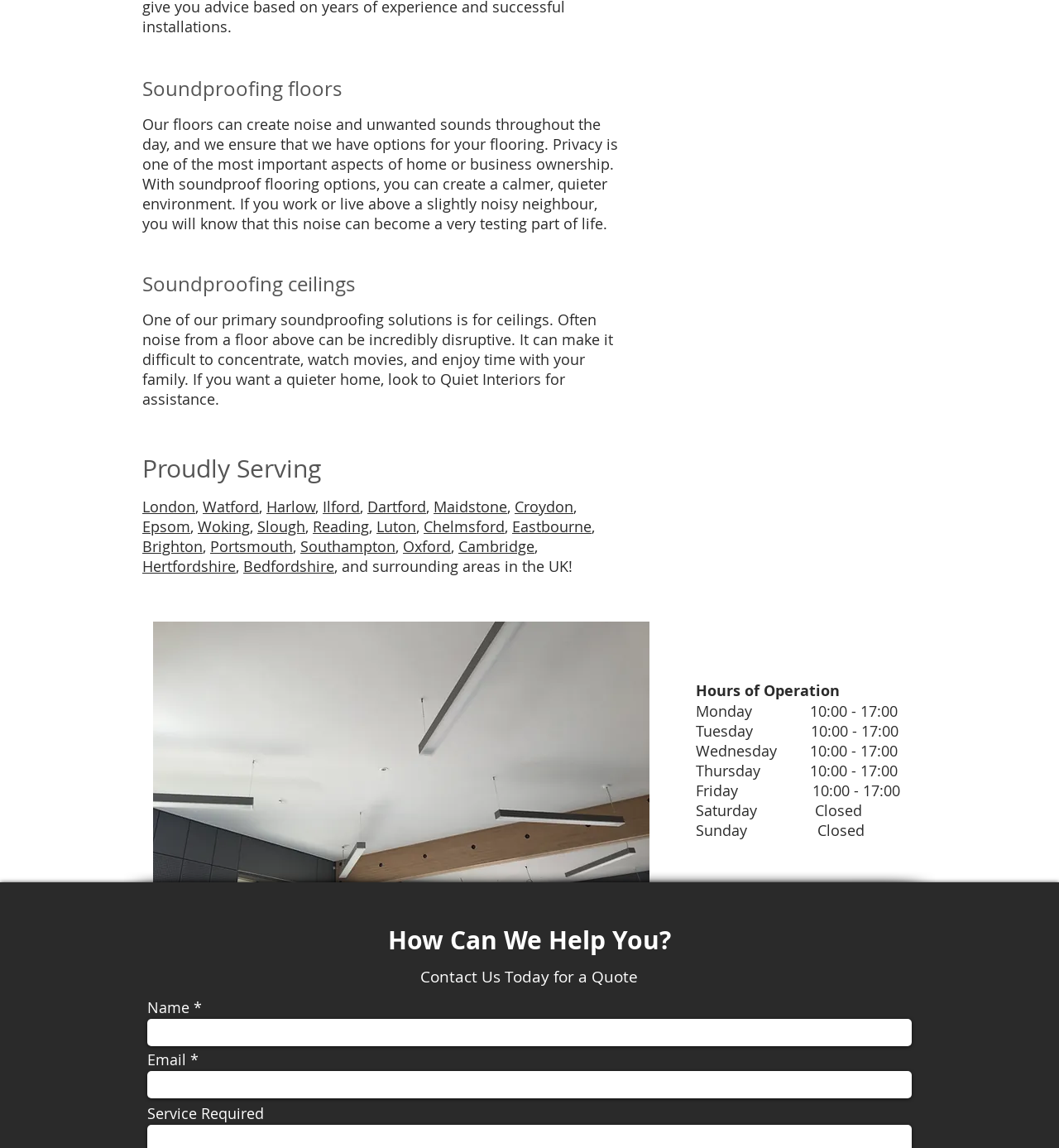Please provide a comprehensive answer to the question based on the screenshot: What is required to submit a quote request?

The webpage has a form to submit a quote request, and it requires the user to fill in their Name and Email, which are marked as required fields.